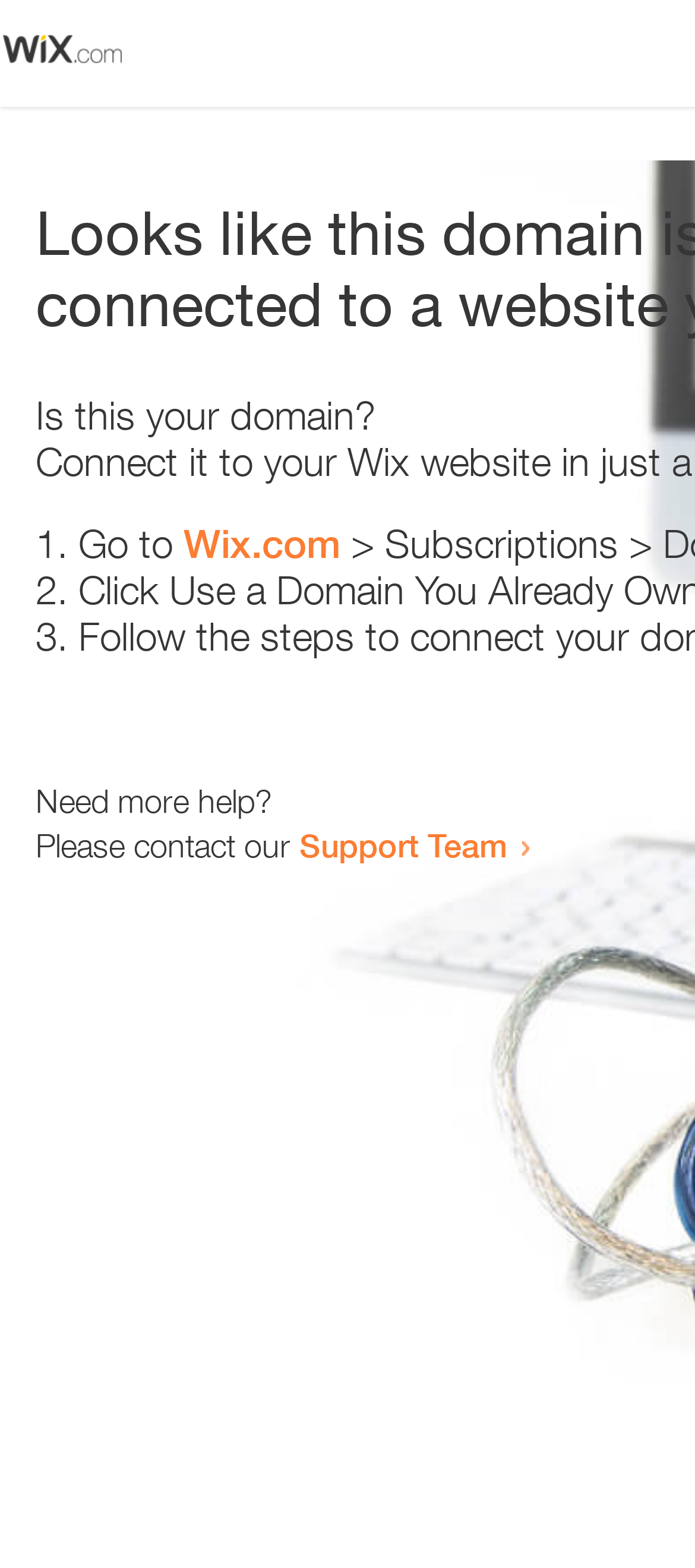How many text elements are present?
Refer to the screenshot and answer in one word or phrase.

5